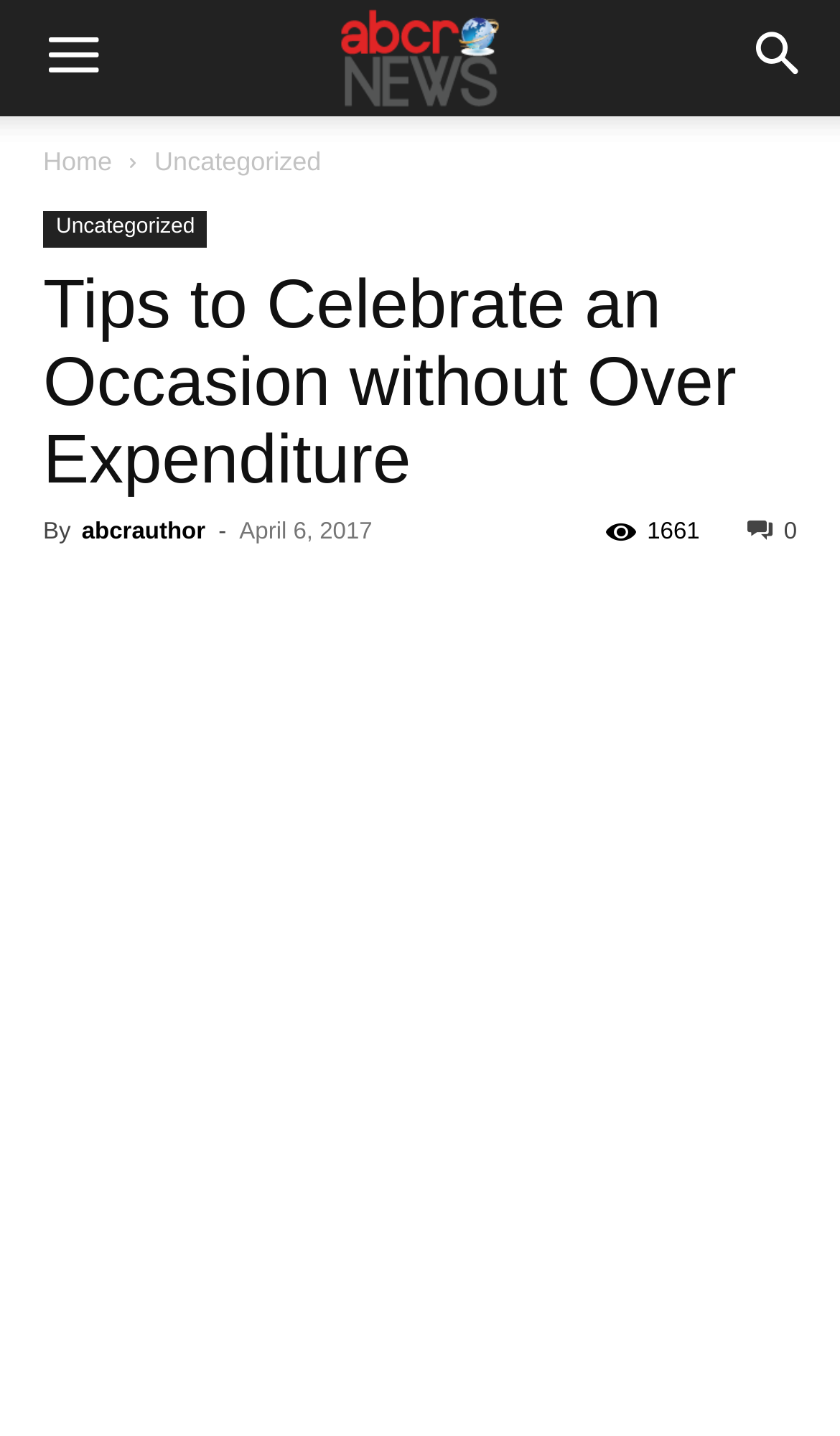Generate a thorough caption that explains the contents of the webpage.

The webpage is about celebrating occasions without overspending. At the top left corner, there is a "Menu" button, and at the top right corner, there is a "Search" button. Below the top buttons, there are two links, "Home" and "Uncategorized", with the latter having a sub-link also labeled "Uncategorized". 

The main content of the webpage is a header section that spans almost the entire width of the page. It contains a heading that reads "Tips to Celebrate an Occasion without Over Expenditure". Below the heading, there is a line of text that includes the author's name, "abcrauthor", and the date "April 6, 2017". 

On the same line as the author and date information, there are several social media links, represented by icons, and a text that reads "1661". Below these social media links, there are five more icons, which are likely additional social media links or sharing options.